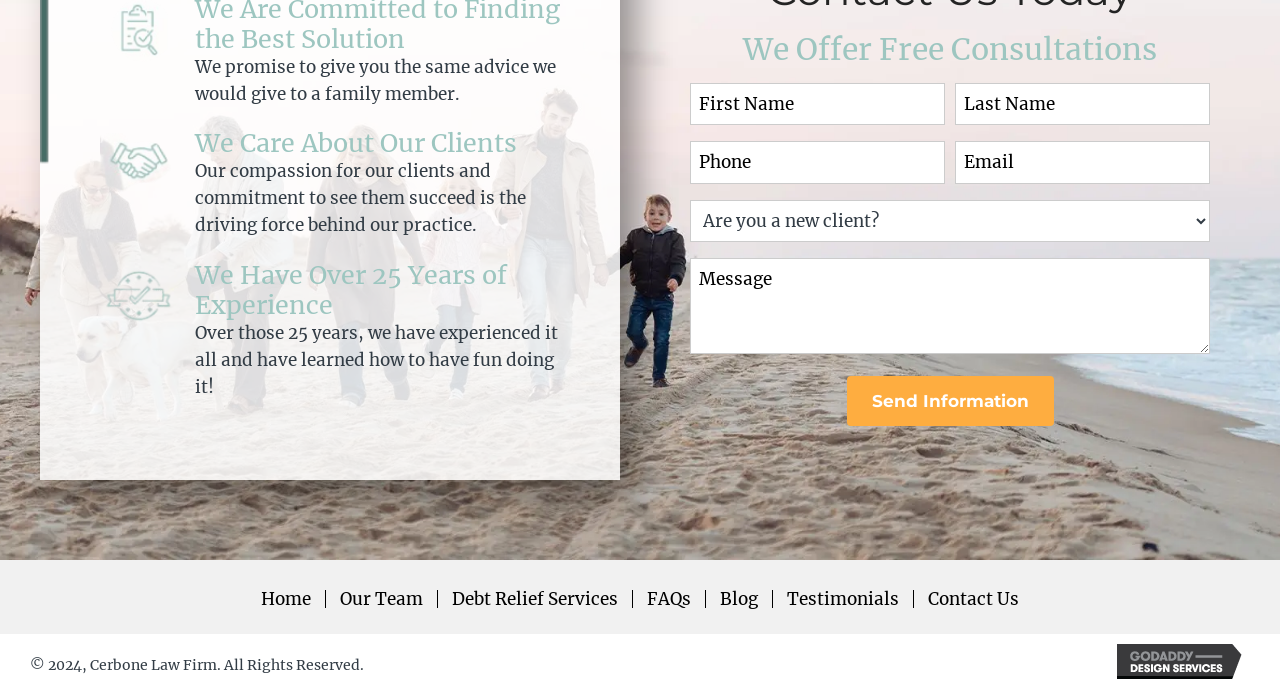Indicate the bounding box coordinates of the element that needs to be clicked to satisfy the following instruction: "Enter your information in the first text box". The coordinates should be four float numbers between 0 and 1, i.e., [left, top, right, bottom].

[0.539, 0.121, 0.738, 0.182]